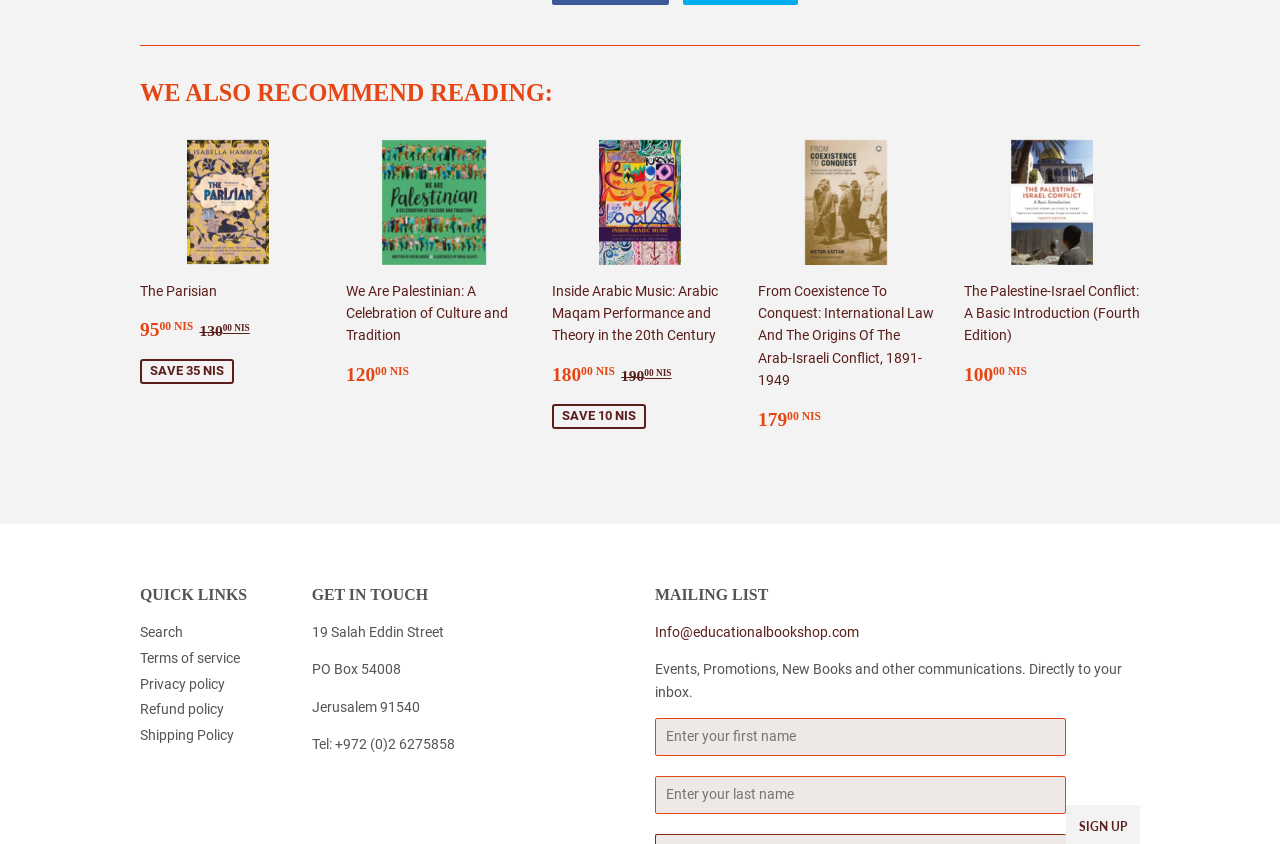Find the bounding box coordinates for the element described here: "Search".

[0.109, 0.739, 0.143, 0.758]